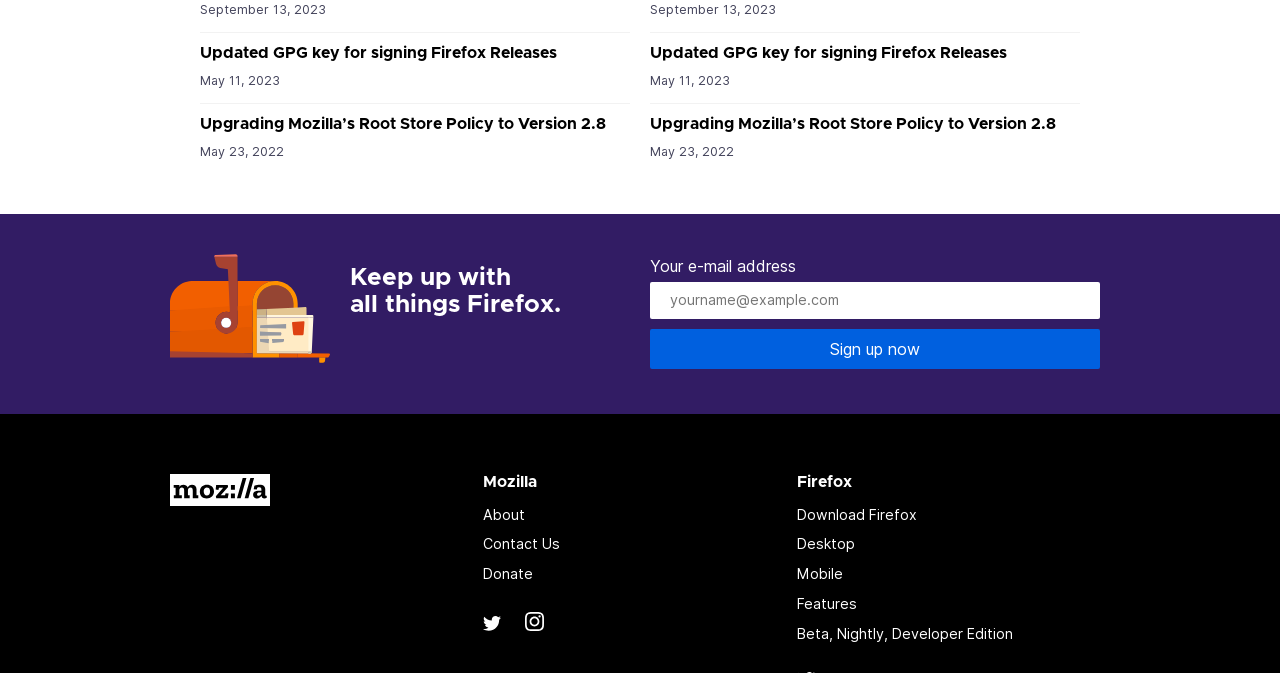What is the name of the organization?
Provide a comprehensive and detailed answer to the question.

I found a heading element with the text 'Mozilla' and several links with the same text. It is likely that Mozilla is the name of the organization that owns this webpage.